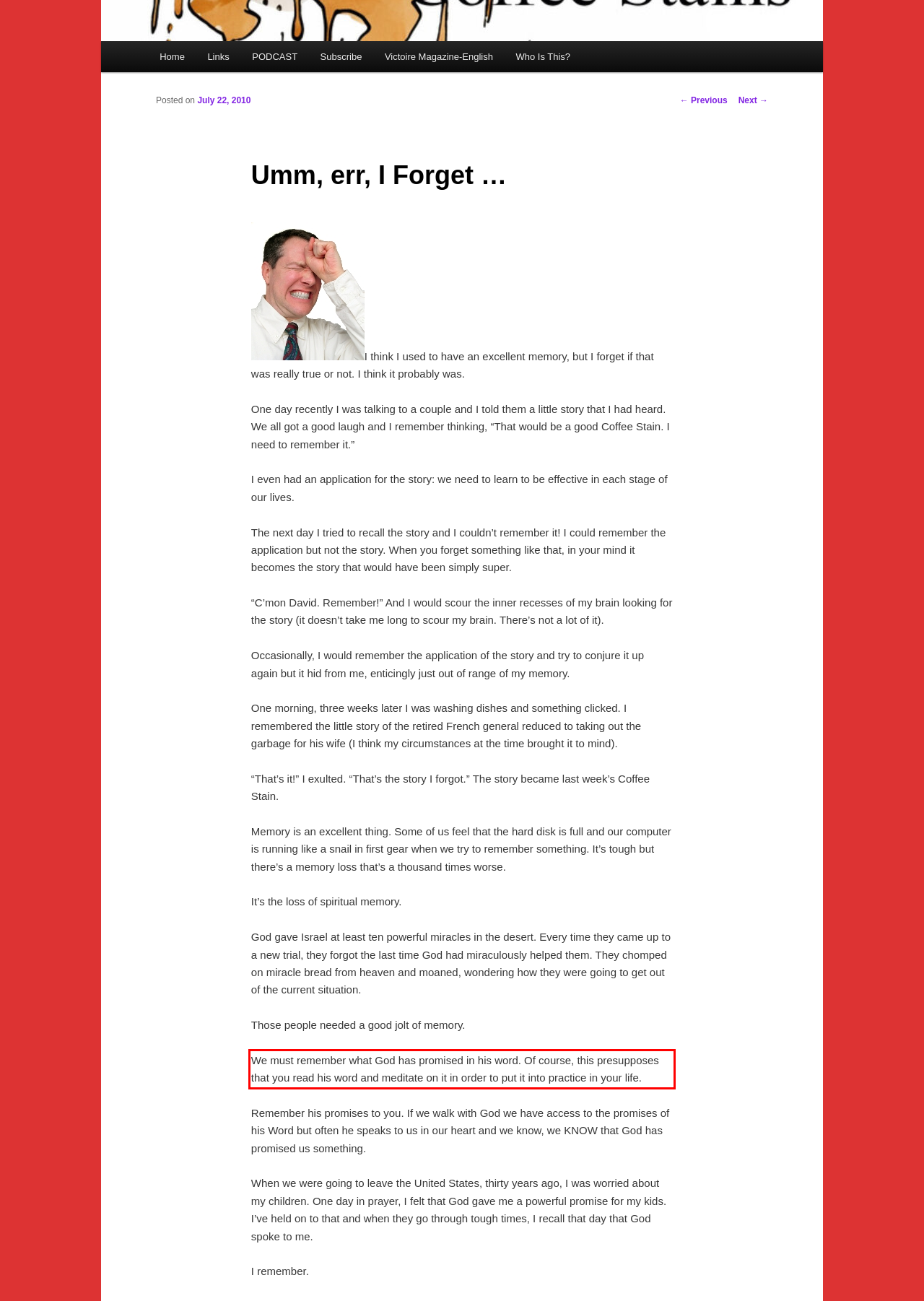Given the screenshot of a webpage, identify the red rectangle bounding box and recognize the text content inside it, generating the extracted text.

We must remember what God has promised in his word. Of course, this presupposes that you read his word and meditate on it in order to put it into practice in your life.